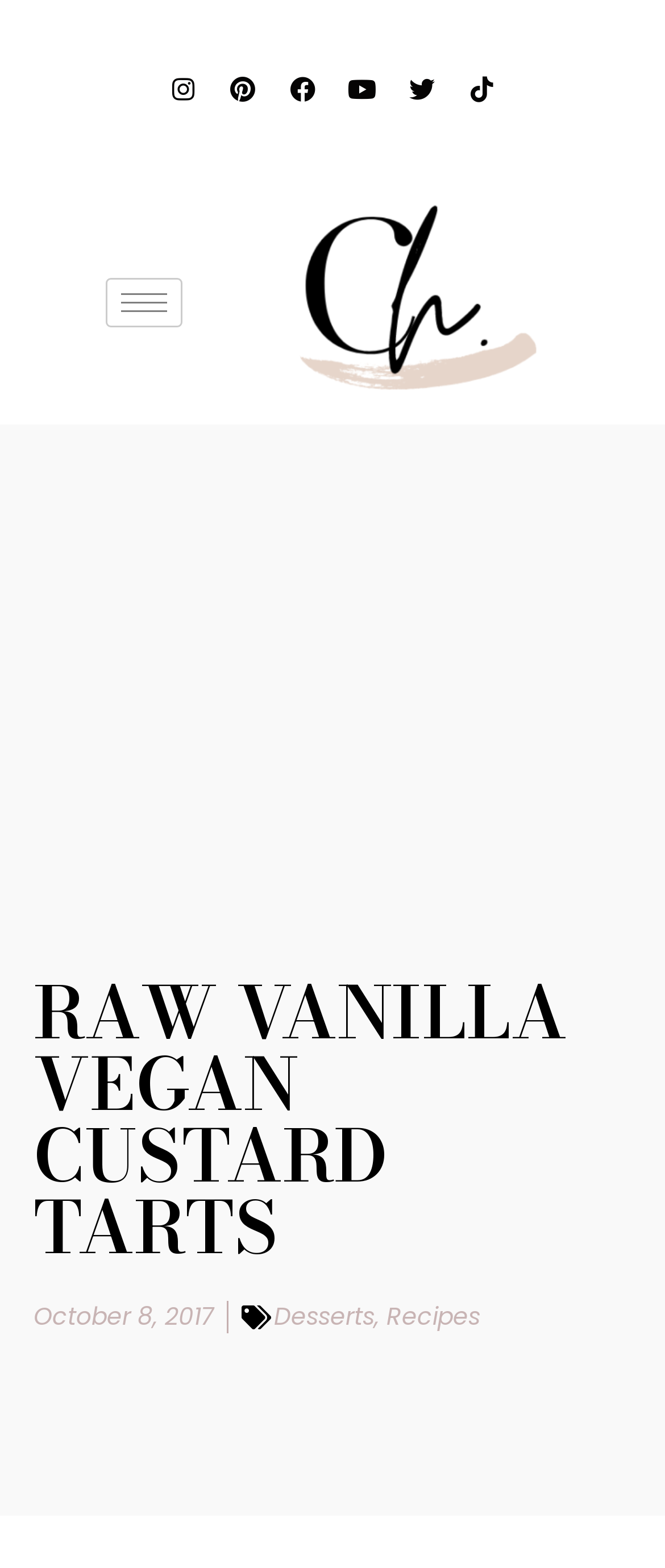Identify and extract the main heading from the webpage.

RAW VANILLA VEGAN CUSTARD TARTS